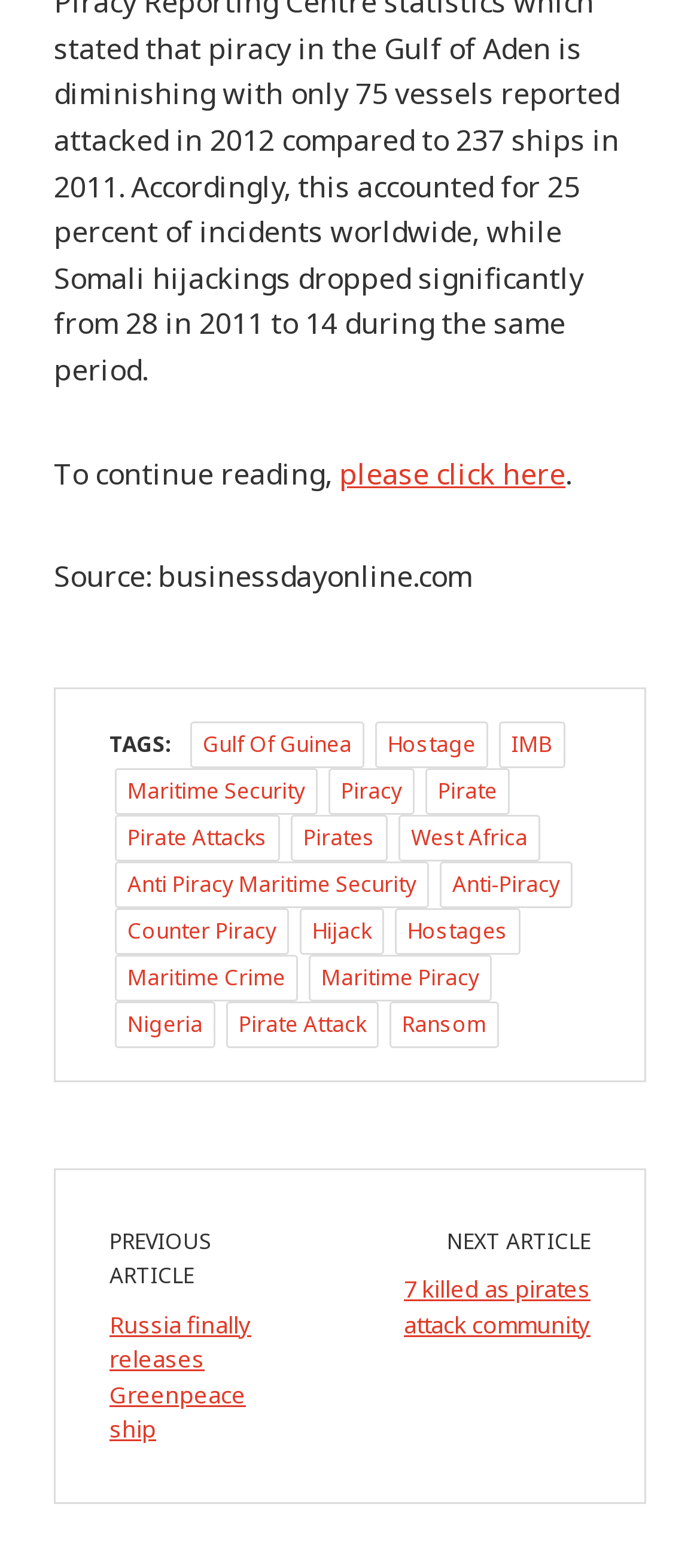Please provide a brief answer to the following inquiry using a single word or phrase:
How many tags are available?

15